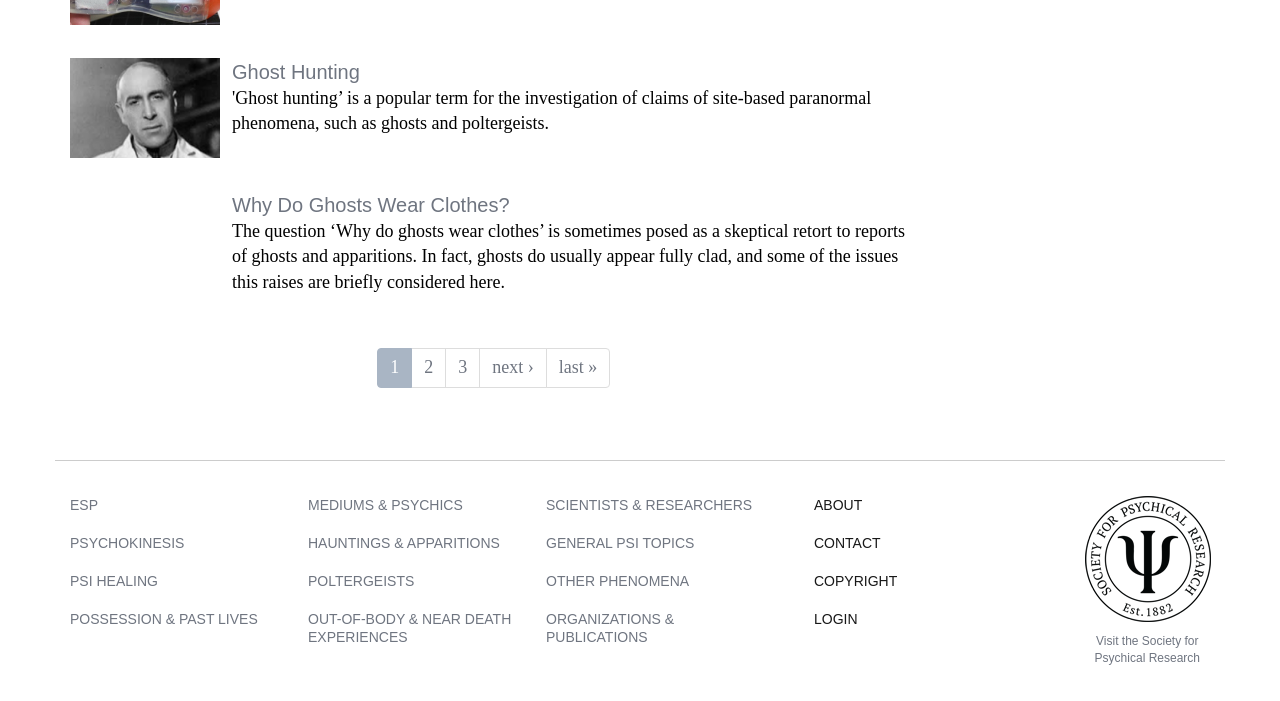What is the image at the top of the webpage? Please answer the question using a single word or phrase based on the image.

Harry Price, ghost hunter